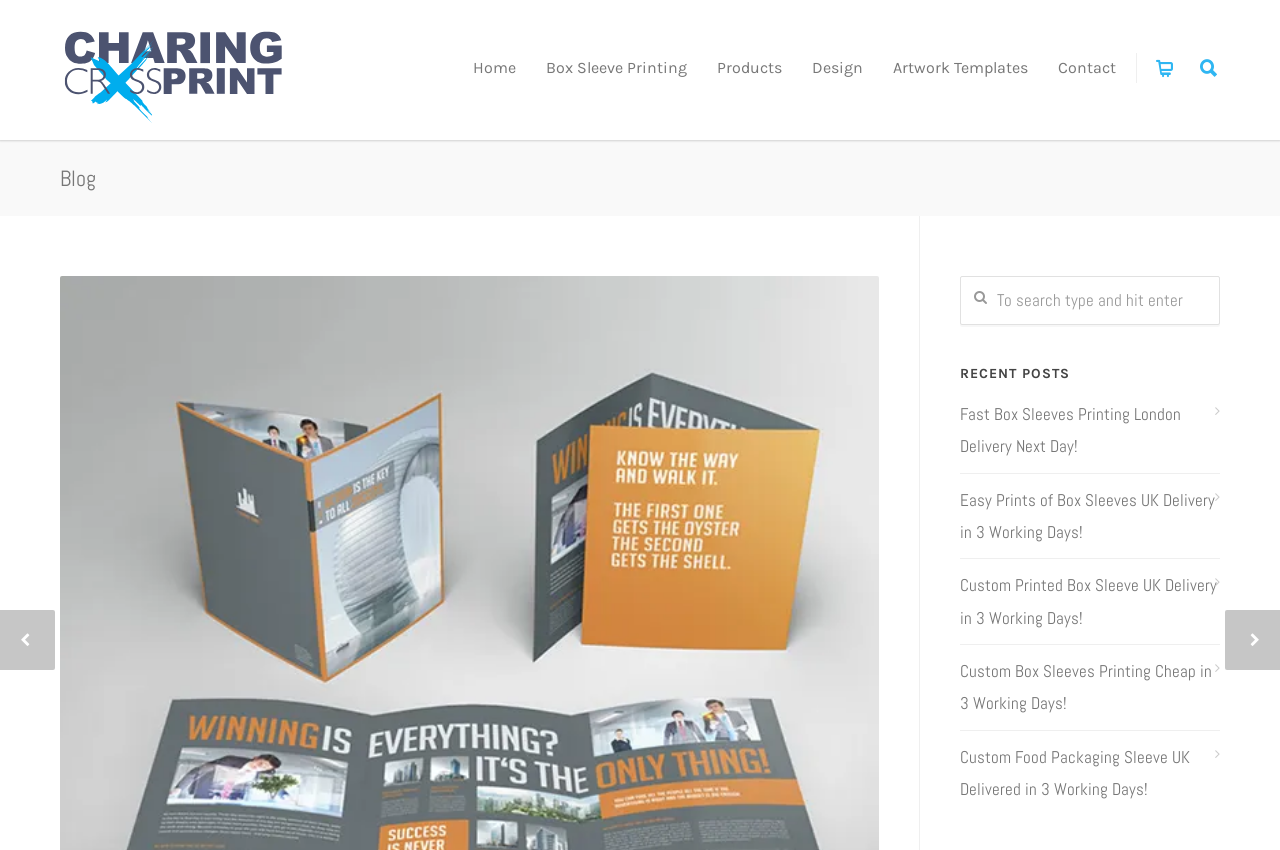Can you determine the main header of this webpage?

The Power Of Print Media | Brochure Printing London